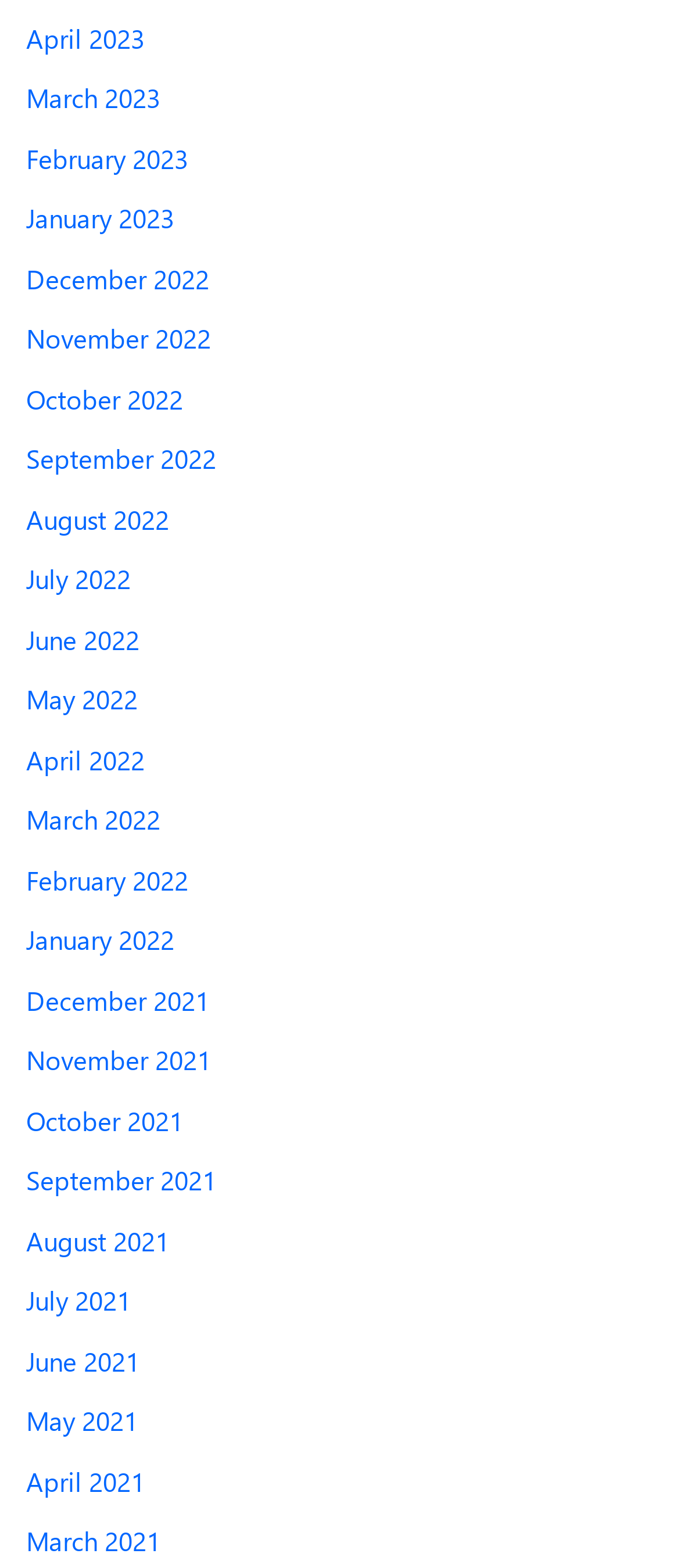Answer the question below using just one word or a short phrase: 
What is the earliest month listed?

March 2021